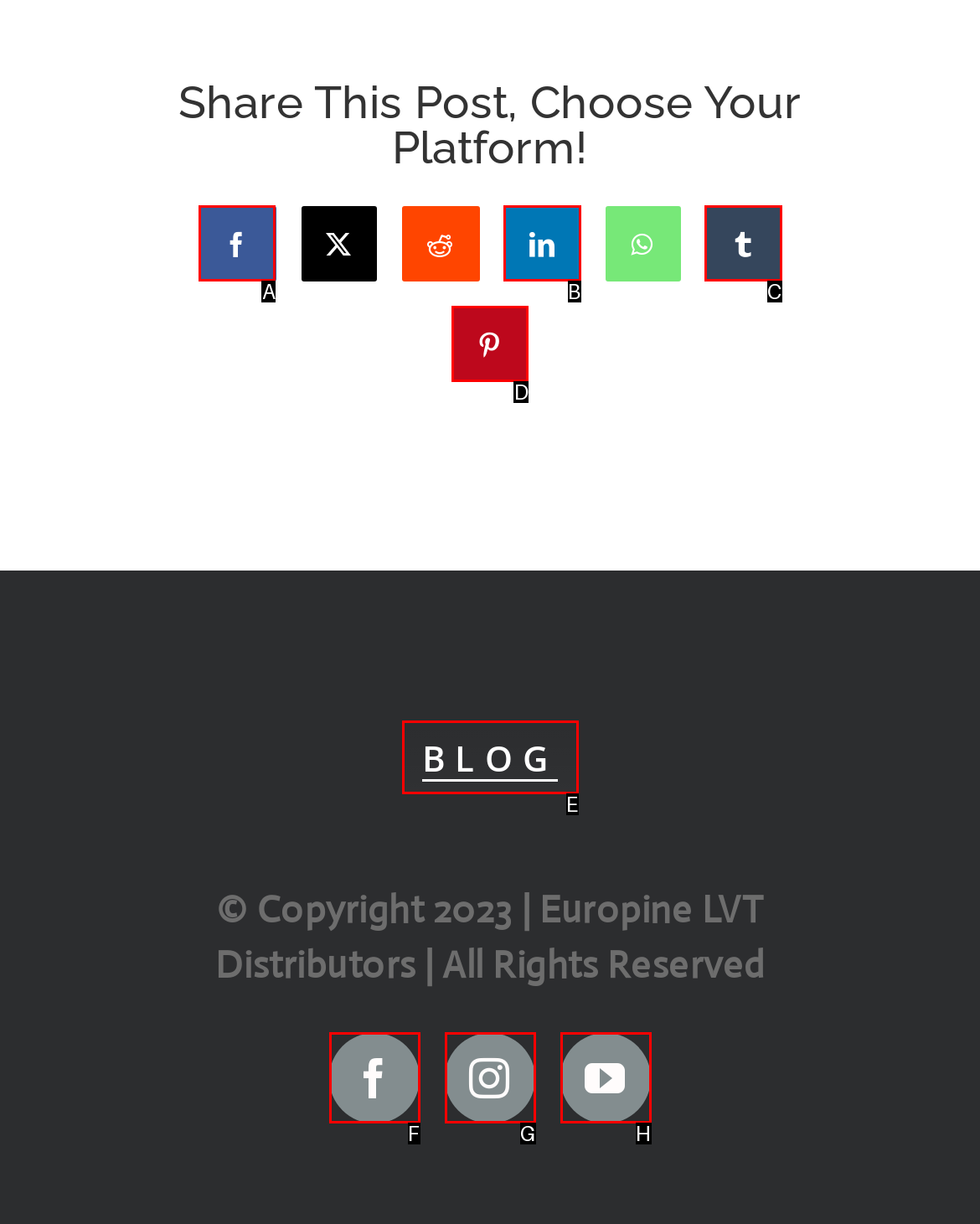Looking at the description: aria-label="facebook" title="Facebook", identify which option is the best match and respond directly with the letter of that option.

F